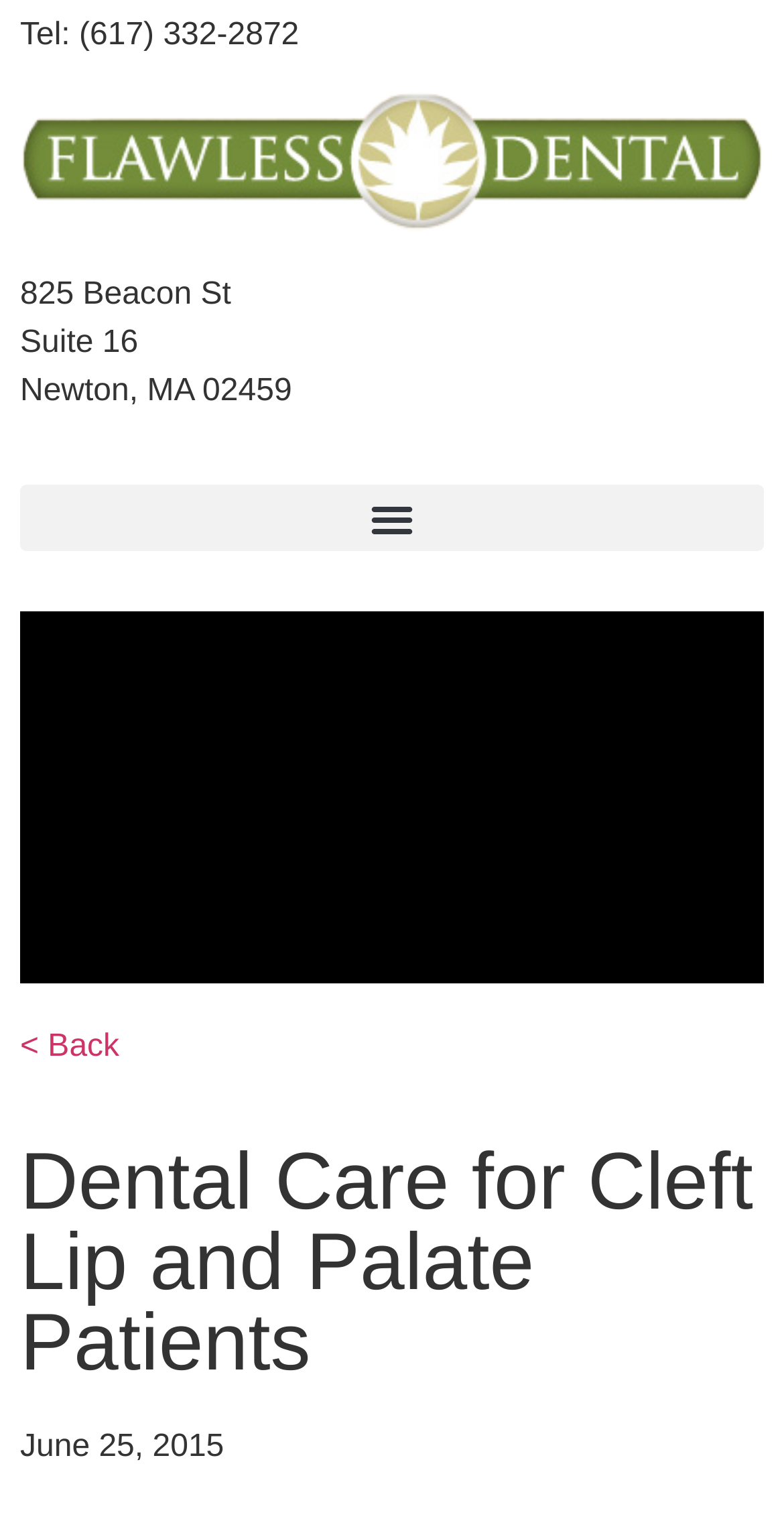Based on the image, give a detailed response to the question: What is the phone number of Flawless Dental?

I found the phone number by looking at the top section of the webpage, where the contact information is typically displayed. The static text element with the bounding box coordinates [0.026, 0.012, 0.381, 0.034] contains the phone number.